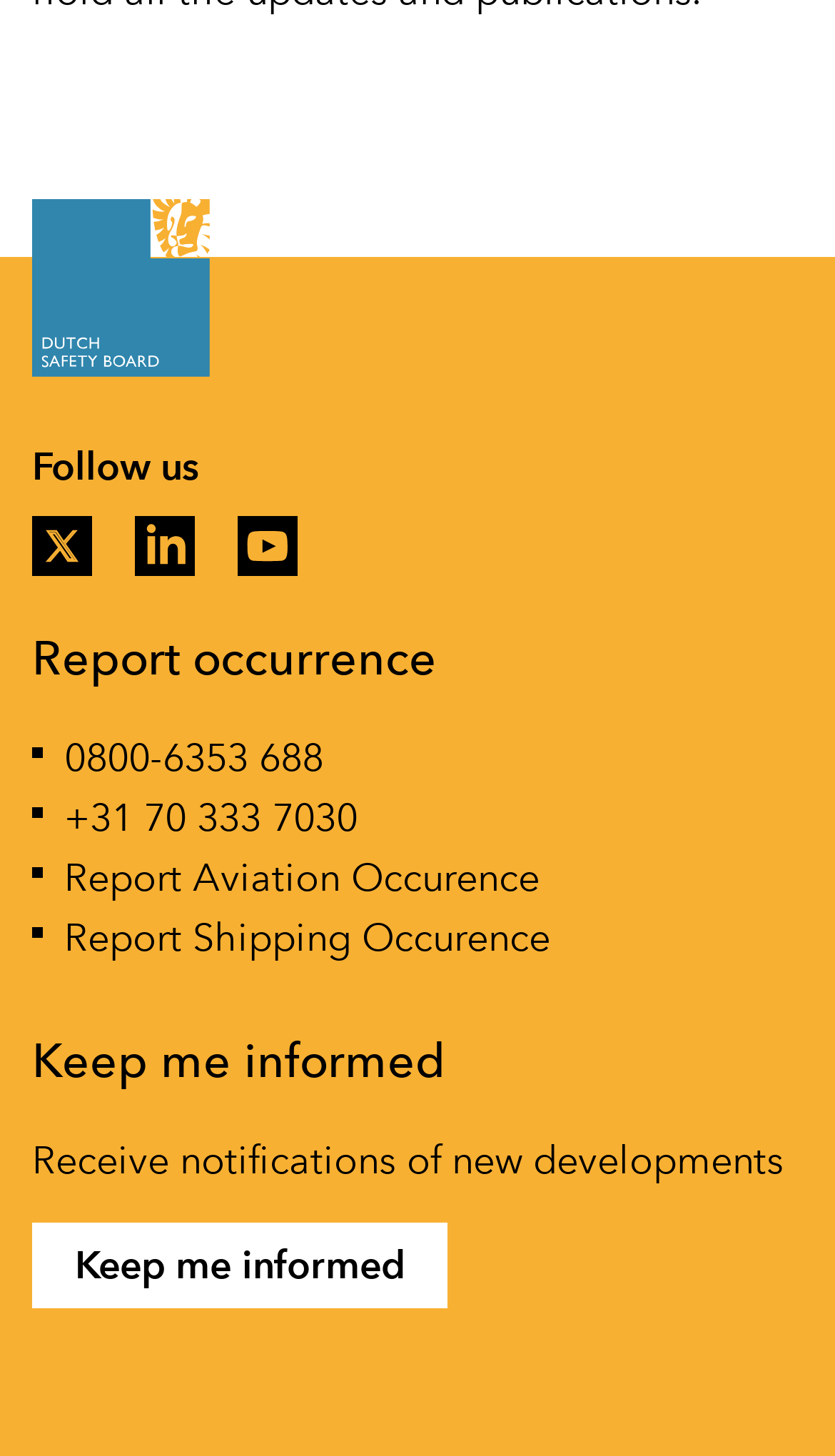Identify the bounding box coordinates of the part that should be clicked to carry out this instruction: "Call 0800-6353 688".

[0.077, 0.499, 0.387, 0.541]